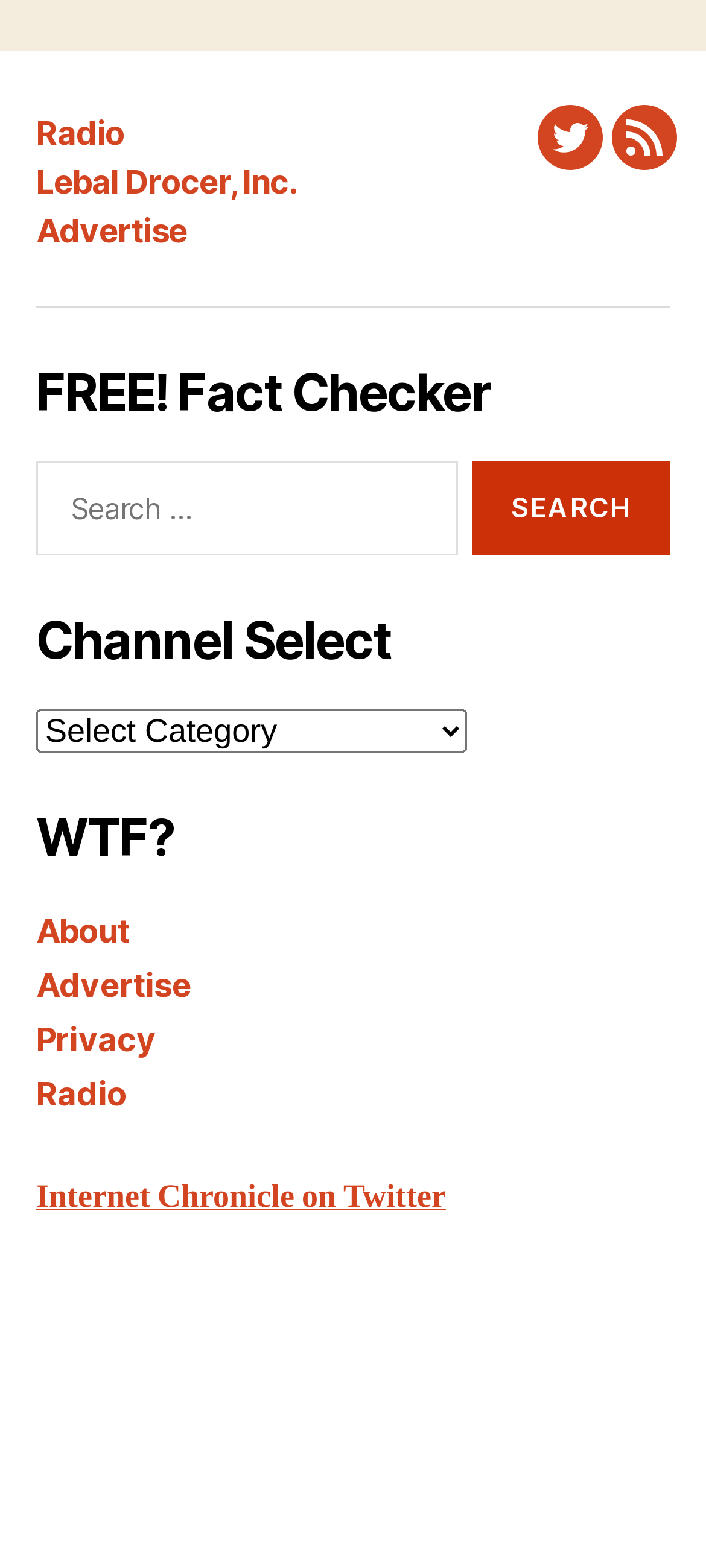Using the details from the image, please elaborate on the following question: What is the name of the company mentioned in the footer?

The company name 'Lebal Drocer, Inc.' is mentioned in the footer section of the webpage, which suggests that it is the owner or operator of the website.